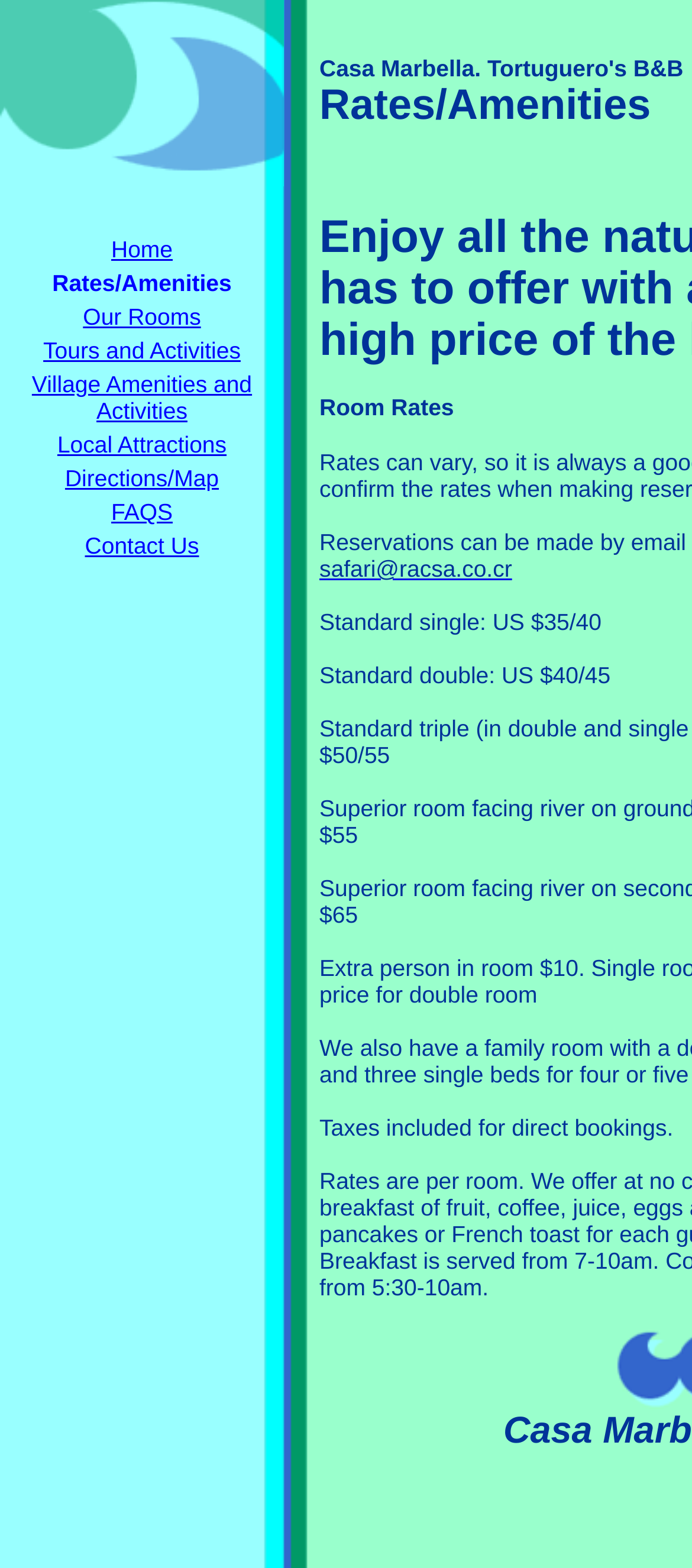What is included in the rate for direct bookings?
Provide a detailed and well-explained answer to the question.

The information about what is included in the rate for direct bookings can be found in the middle section of the webpage, in a static text element with the text 'Taxes included for direct bookings'.